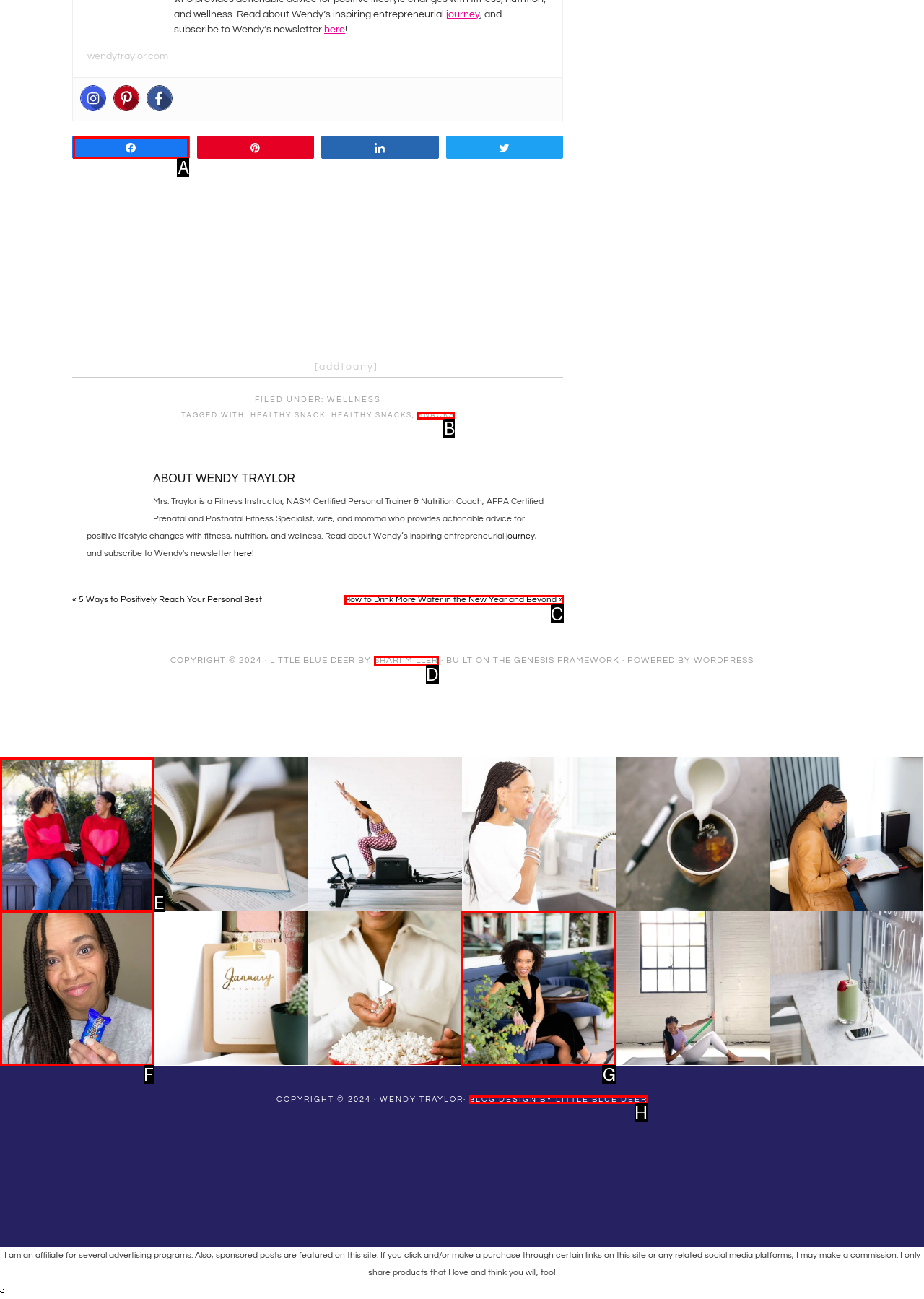Pick the option that corresponds to: Shari Miller
Provide the letter of the correct choice.

D